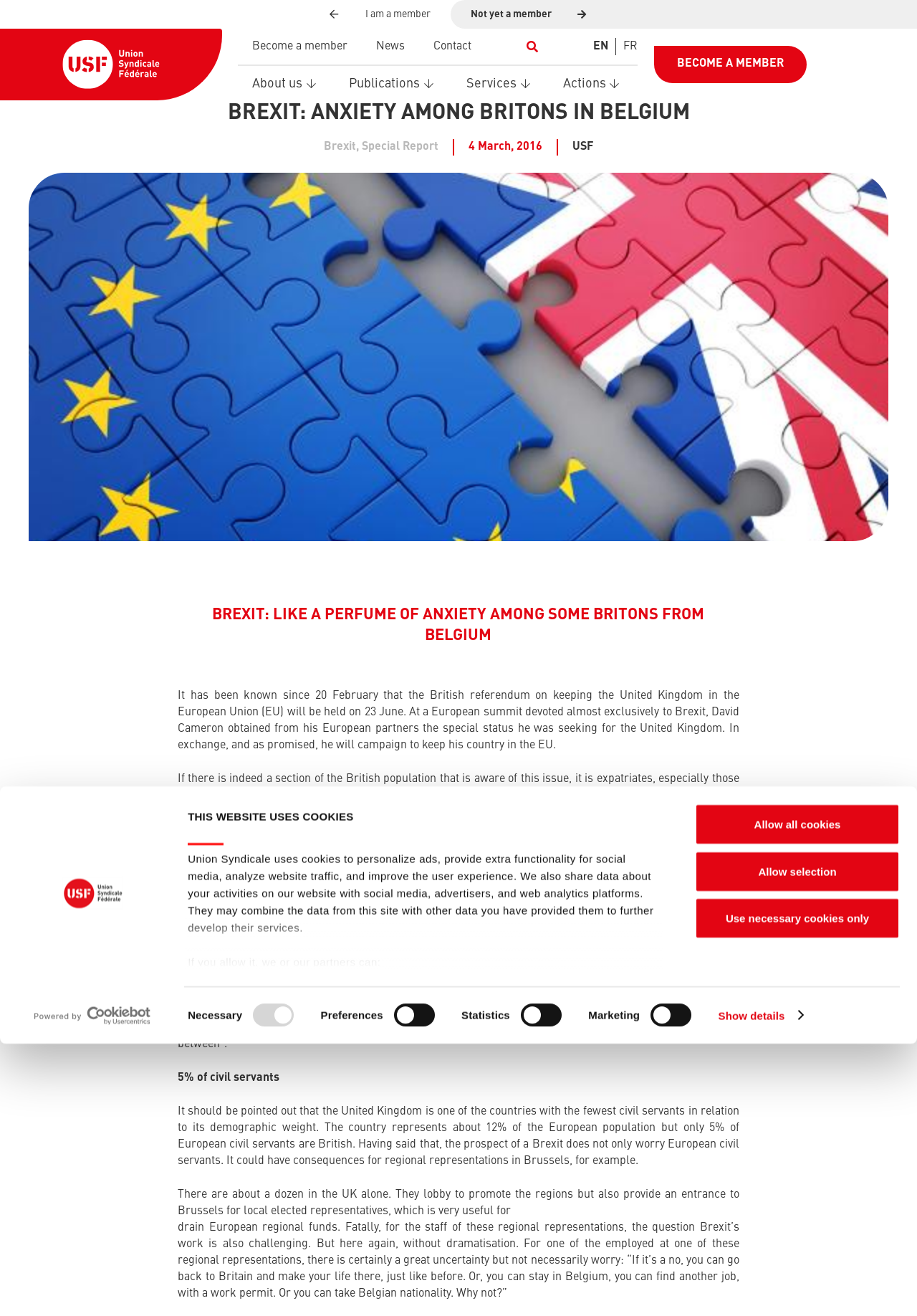Locate the bounding box coordinates of the area where you should click to accomplish the instruction: "Read the Brexit special report".

[0.353, 0.107, 0.478, 0.116]